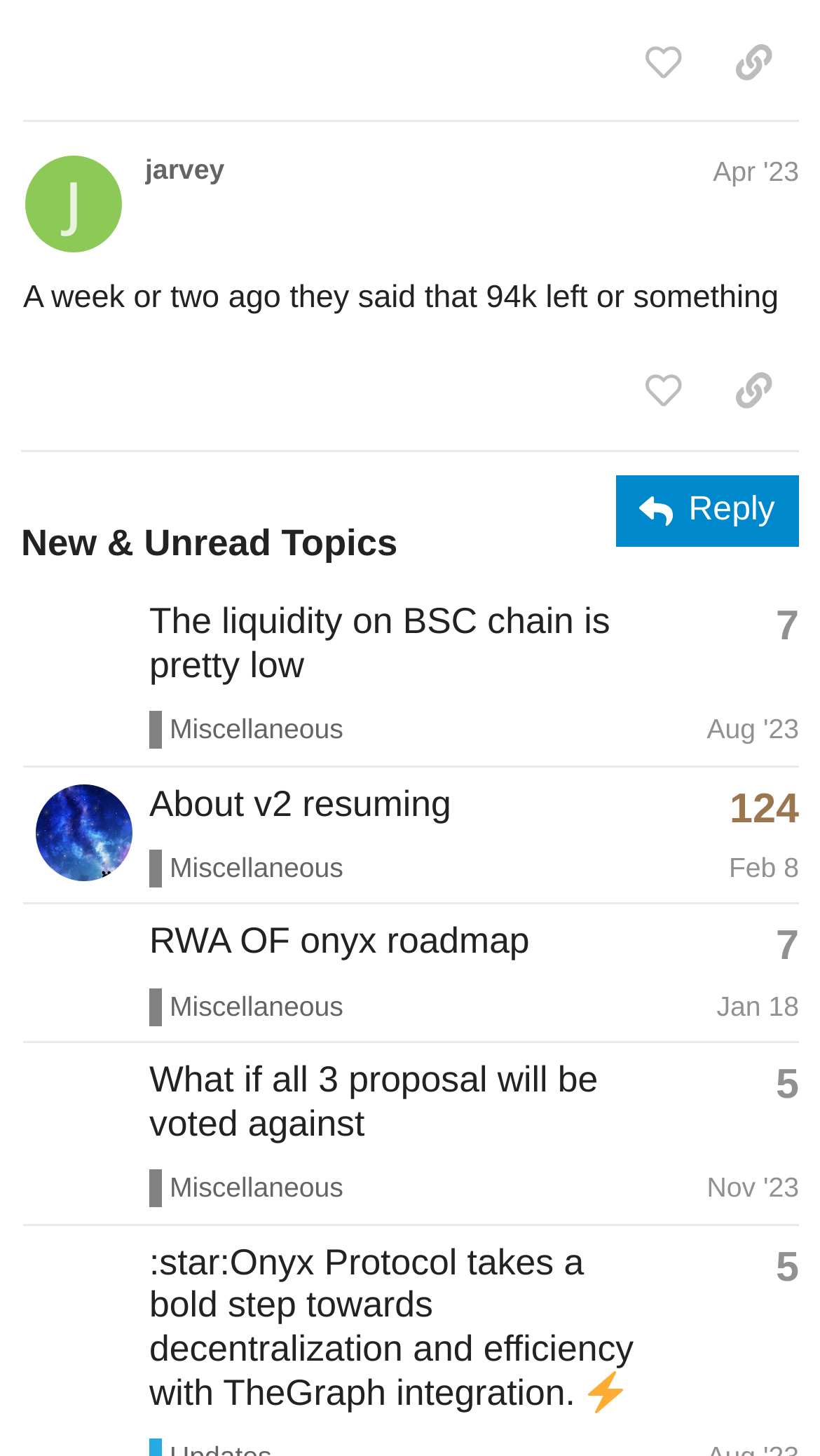Examine the image and give a thorough answer to the following question:
How many replies does the topic 'About v2 resuming' have?

I found the topic 'About v2 resuming' and looked at the generic text 'This topic has 124 replies with a high like to post ratio' which indicates the number of replies.